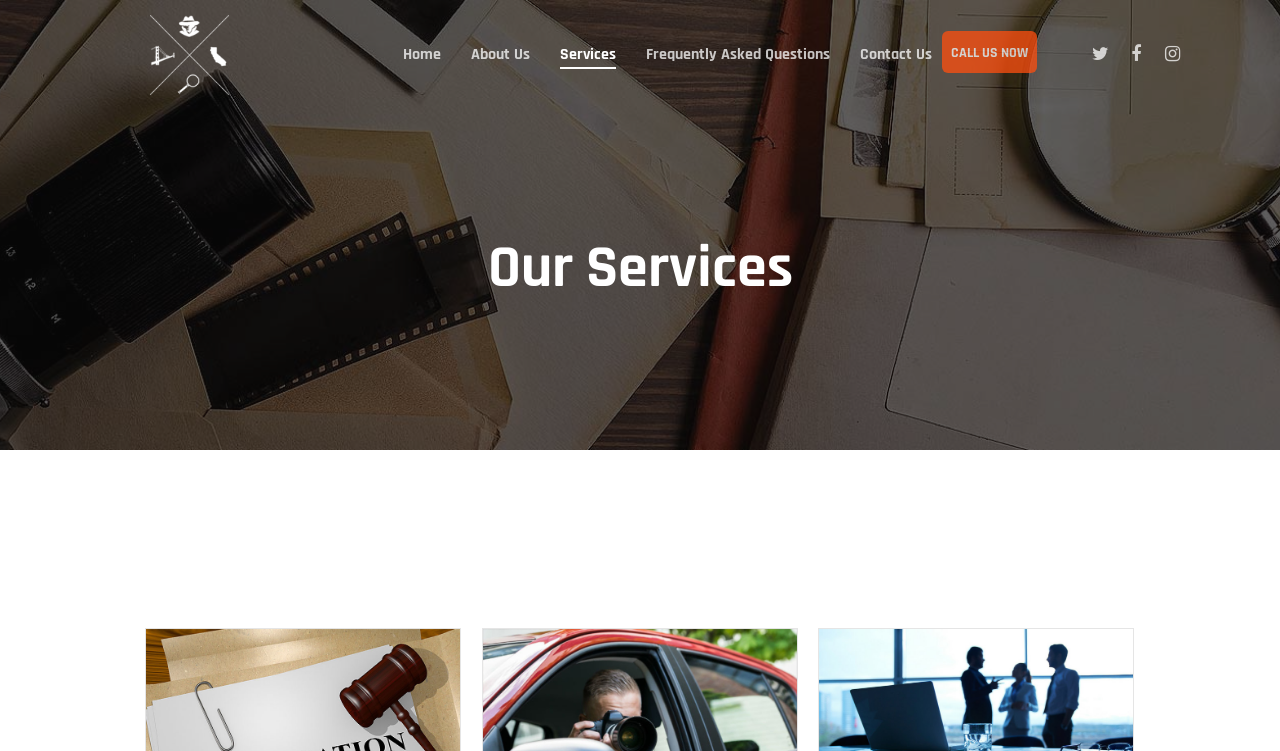Provide the bounding box coordinates for the UI element that is described as: "Call Us Now".

[0.736, 0.041, 0.81, 0.097]